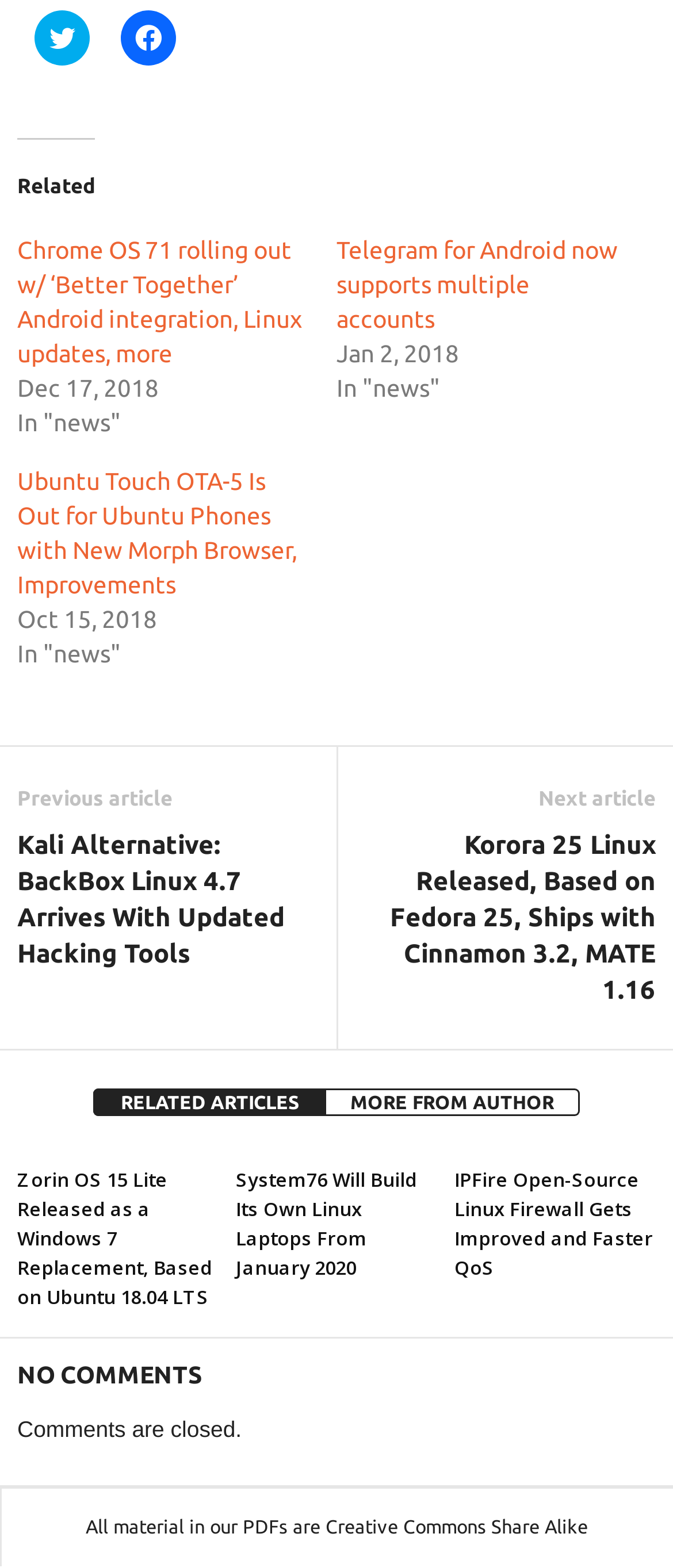Identify the bounding box coordinates of the element to click to follow this instruction: 'View 'Telegram for Android now supports multiple accounts''. Ensure the coordinates are four float values between 0 and 1, provided as [left, top, right, bottom].

[0.5, 0.151, 0.918, 0.213]